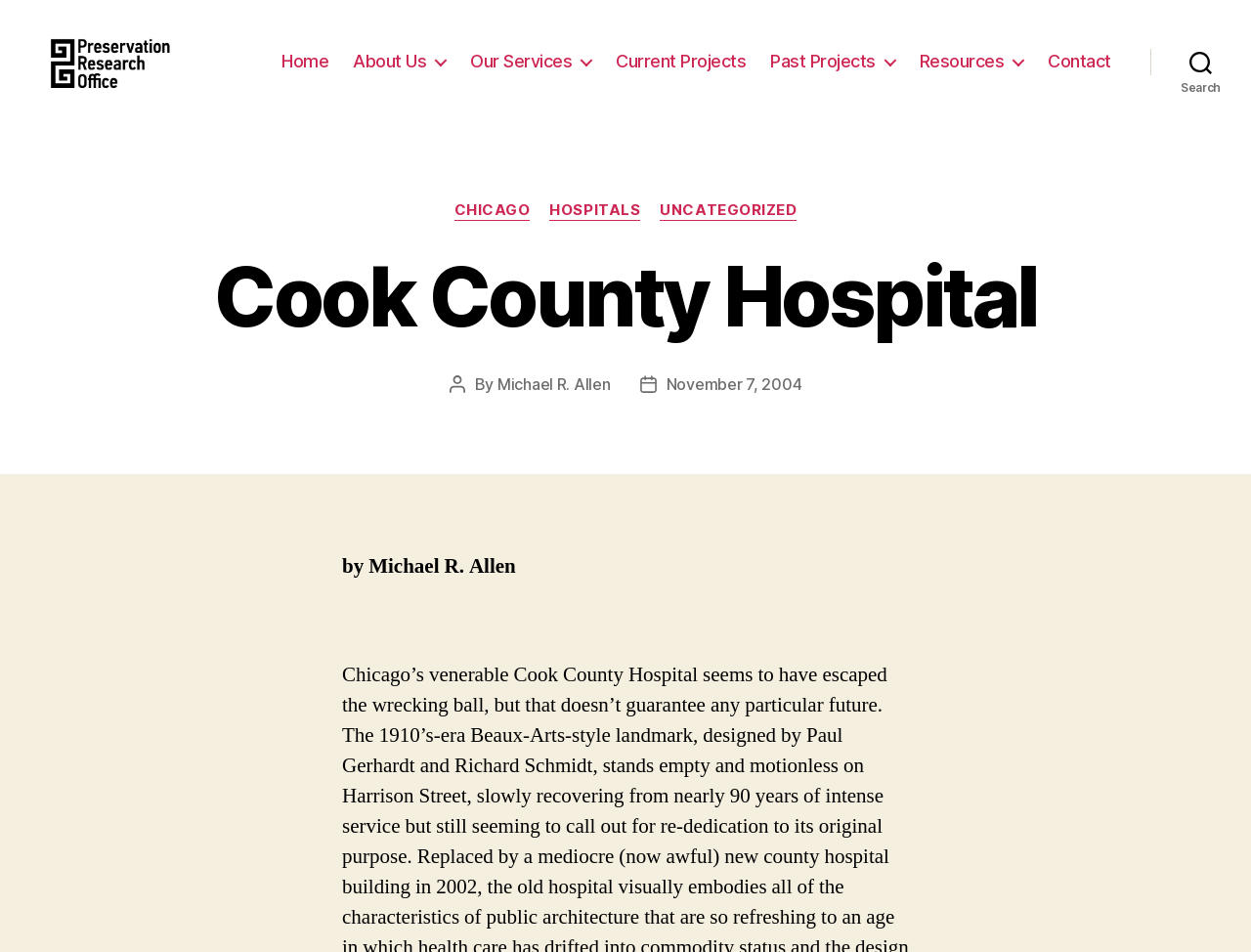What are the categories listed? Using the information from the screenshot, answer with a single word or phrase.

CHICAGO, HOSPITALS, UNCATEGORIZED